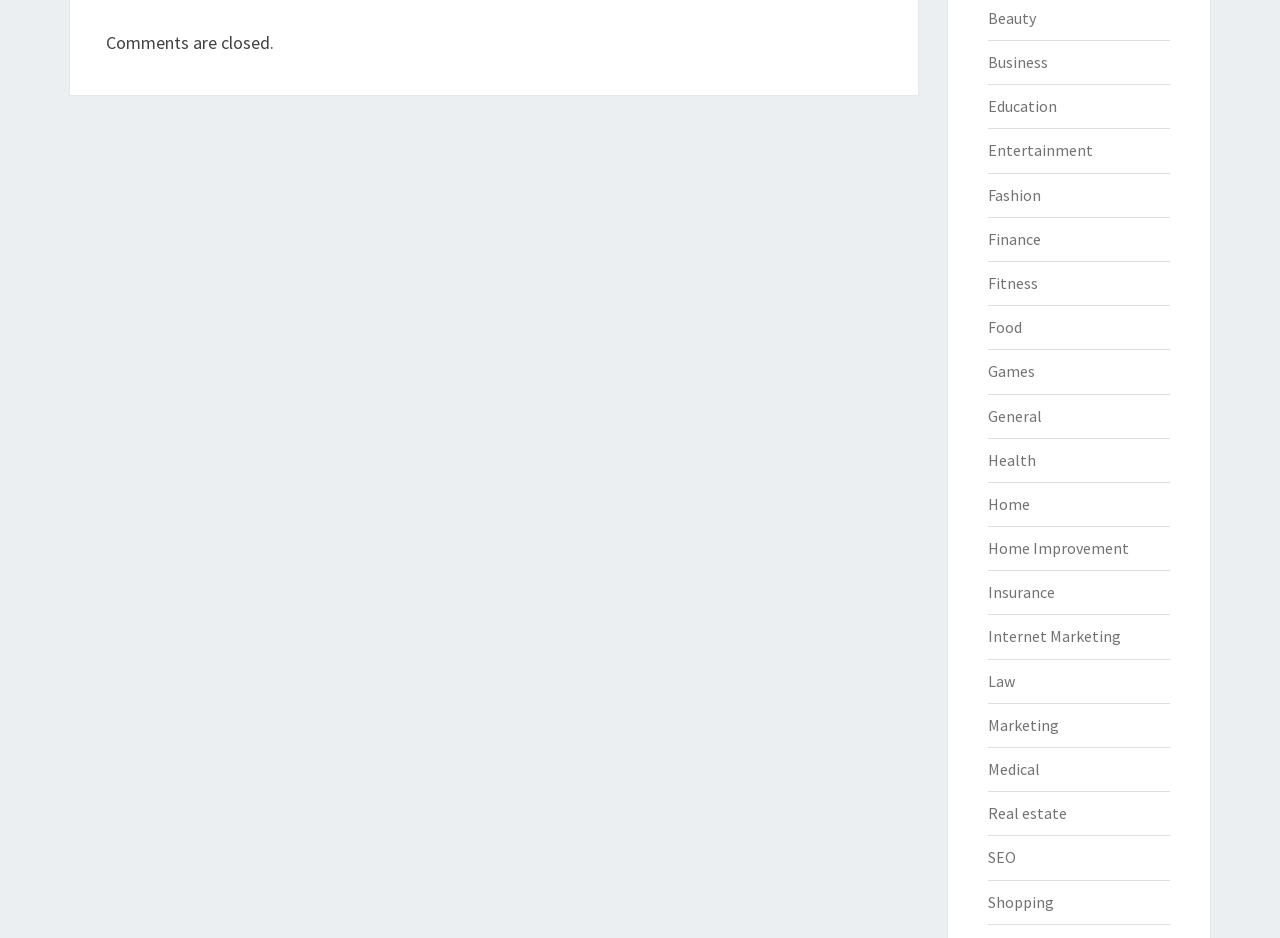What categories are available on this webpage?
Please provide a single word or phrase based on the screenshot.

Multiple categories